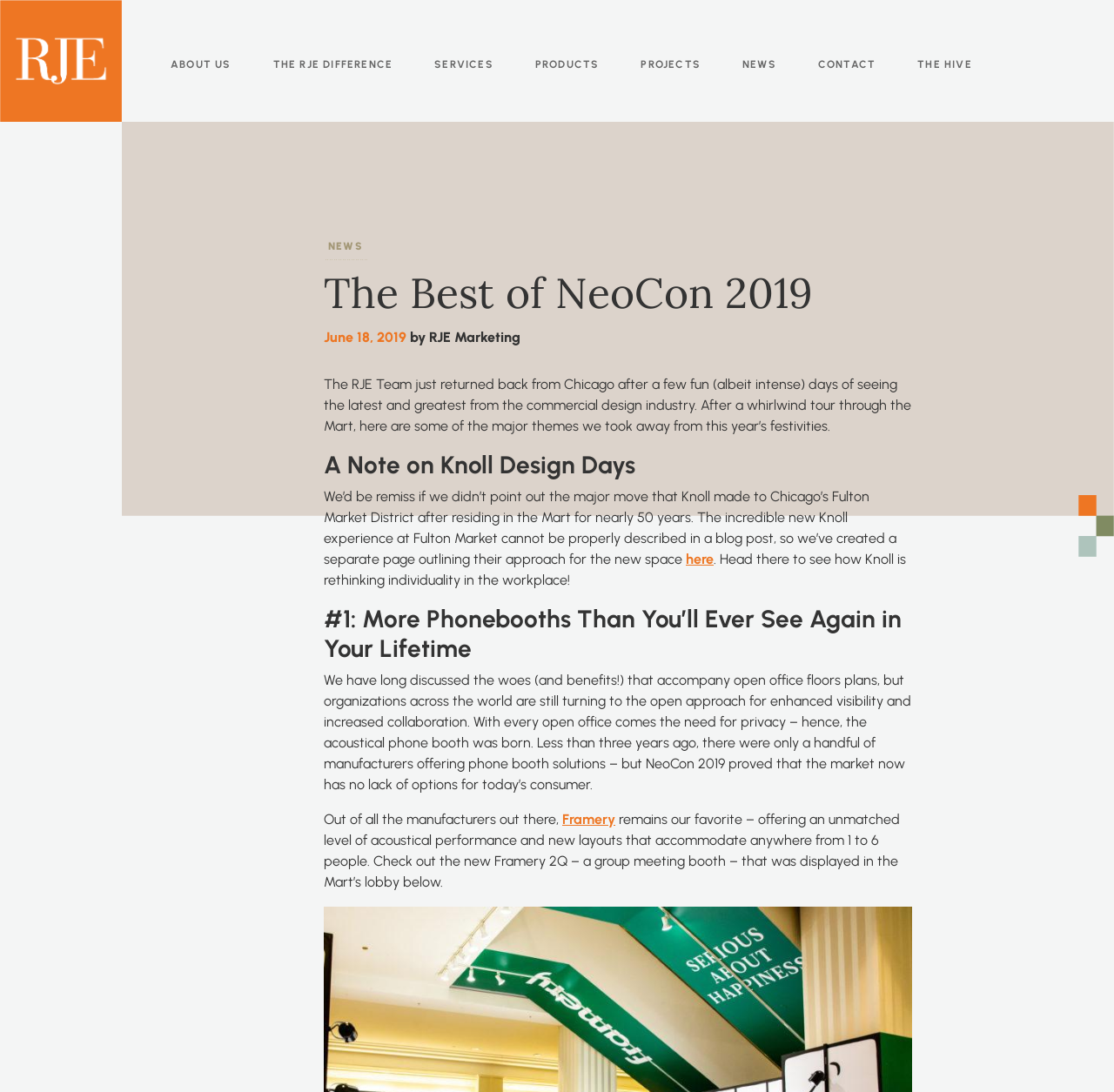Pinpoint the bounding box coordinates of the clickable area necessary to execute the following instruction: "Check out the new Framery 2Q". The coordinates should be given as four float numbers between 0 and 1, namely [left, top, right, bottom].

[0.505, 0.743, 0.552, 0.758]